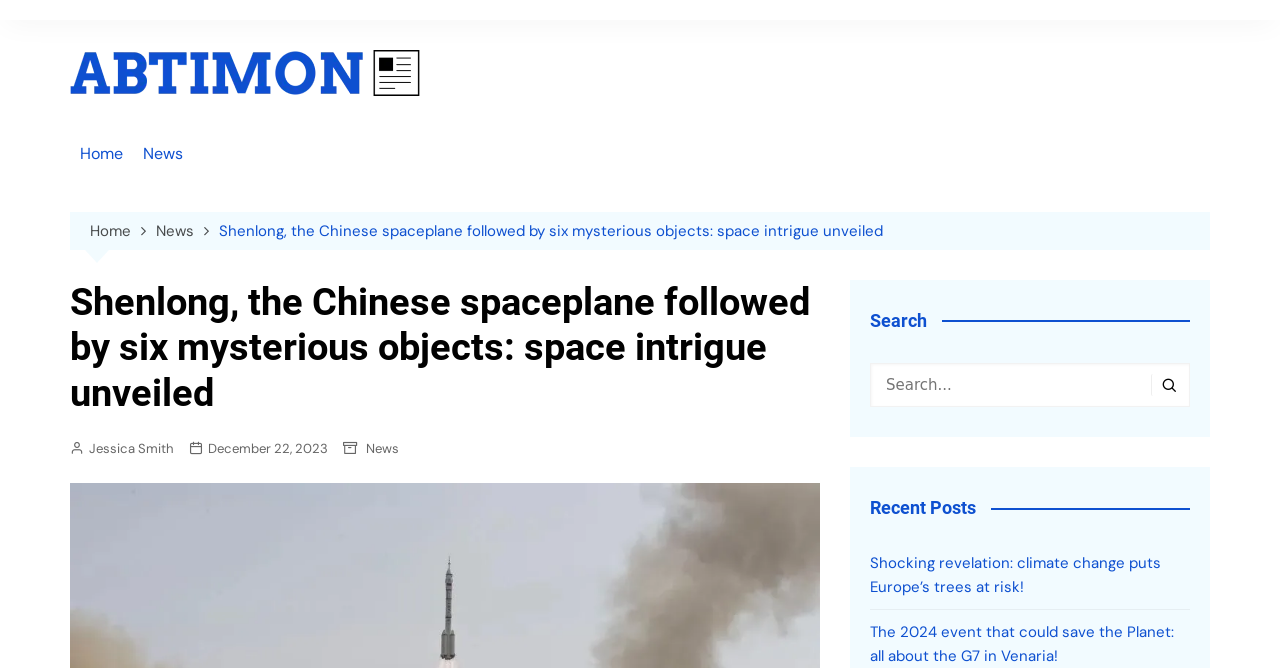Determine the bounding box coordinates for the UI element with the following description: "December 22, 2023". The coordinates should be four float numbers between 0 and 1, represented as [left, top, right, bottom].

[0.148, 0.655, 0.256, 0.688]